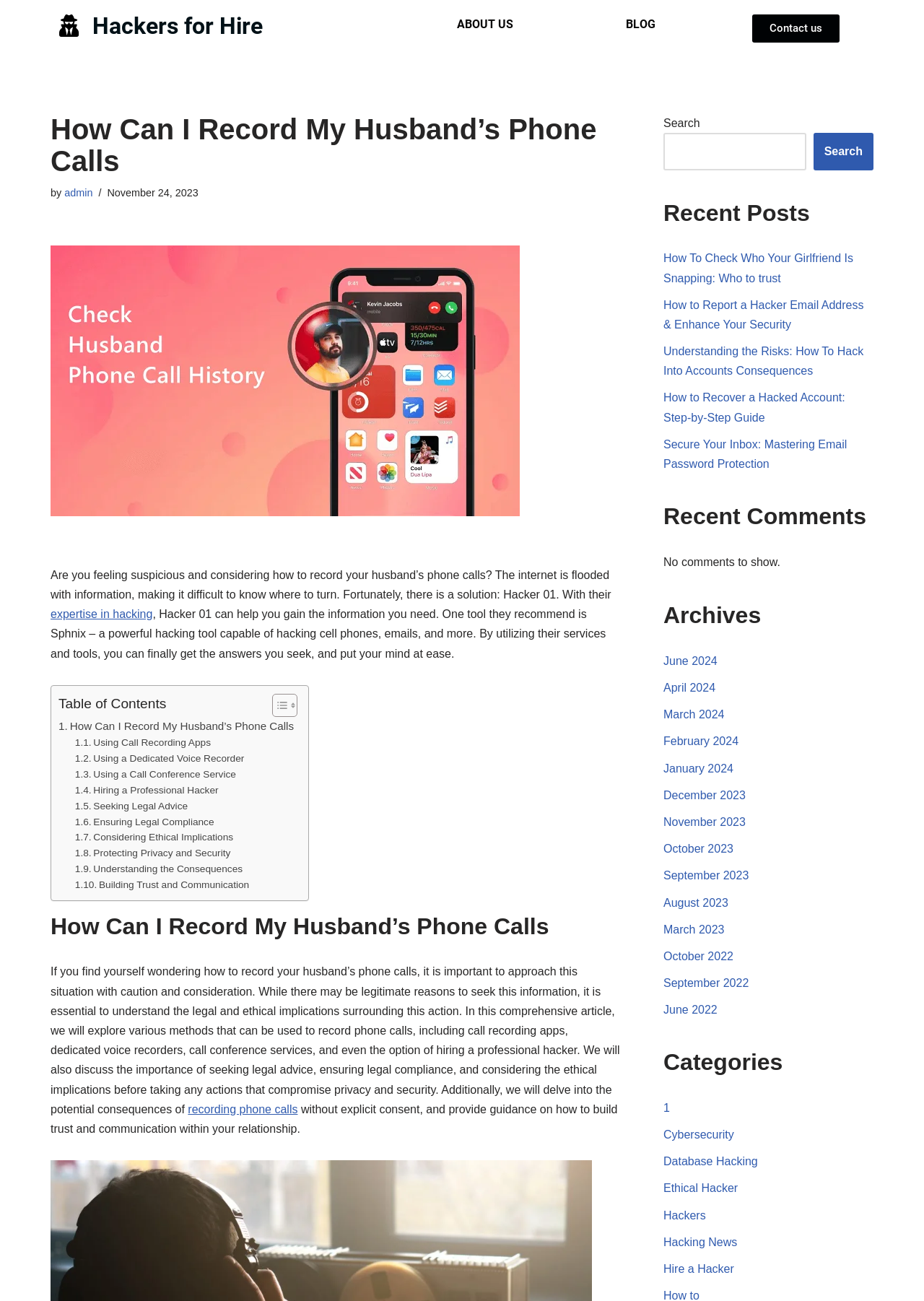Determine the bounding box coordinates of the area to click in order to meet this instruction: "Learn about 'Cybersecurity'".

[0.718, 0.867, 0.794, 0.877]